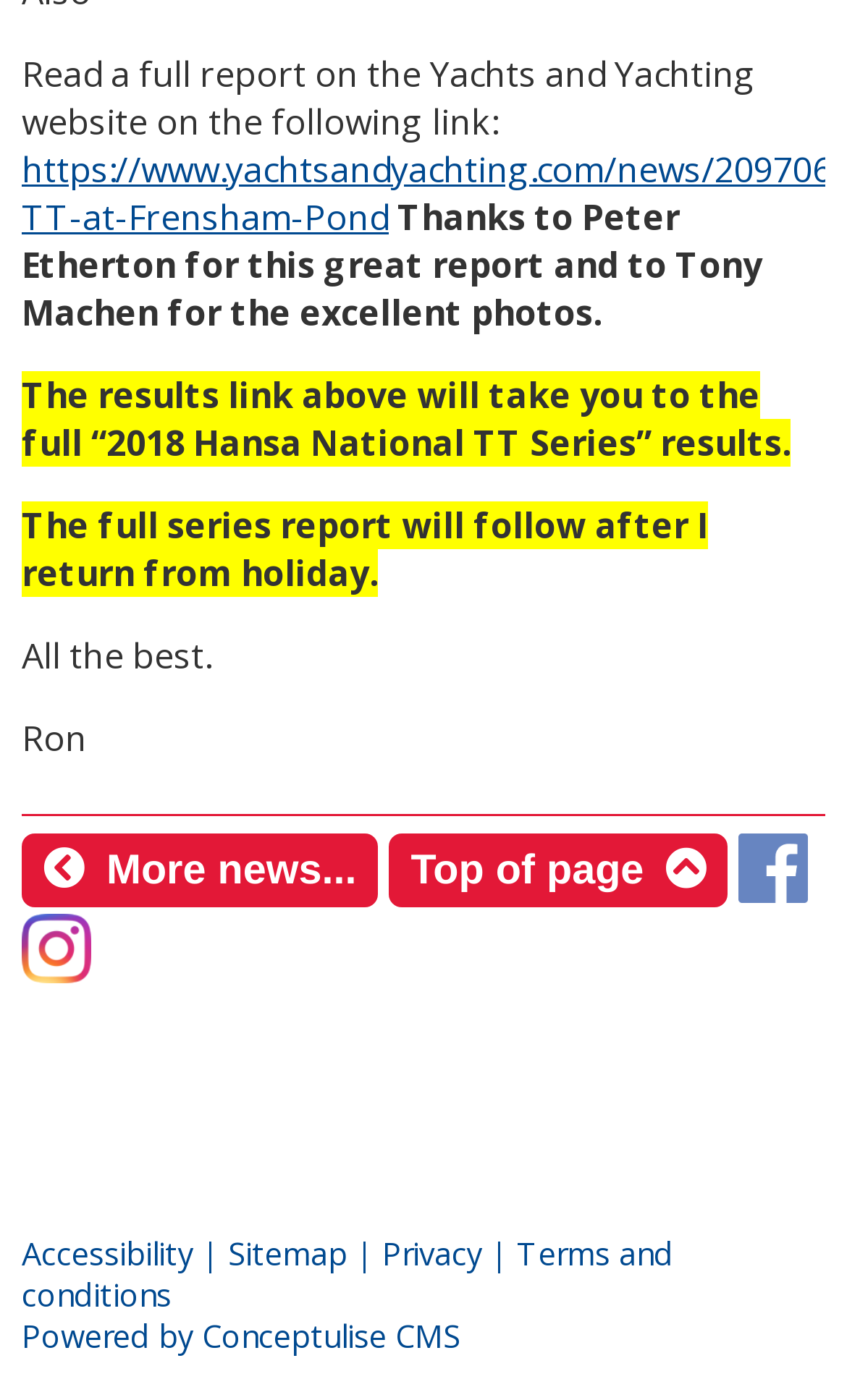Determine the bounding box coordinates of the section to be clicked to follow the instruction: "View Instagram". The coordinates should be given as four float numbers between 0 and 1, formatted as [left, top, right, bottom].

[0.026, 0.676, 0.108, 0.71]